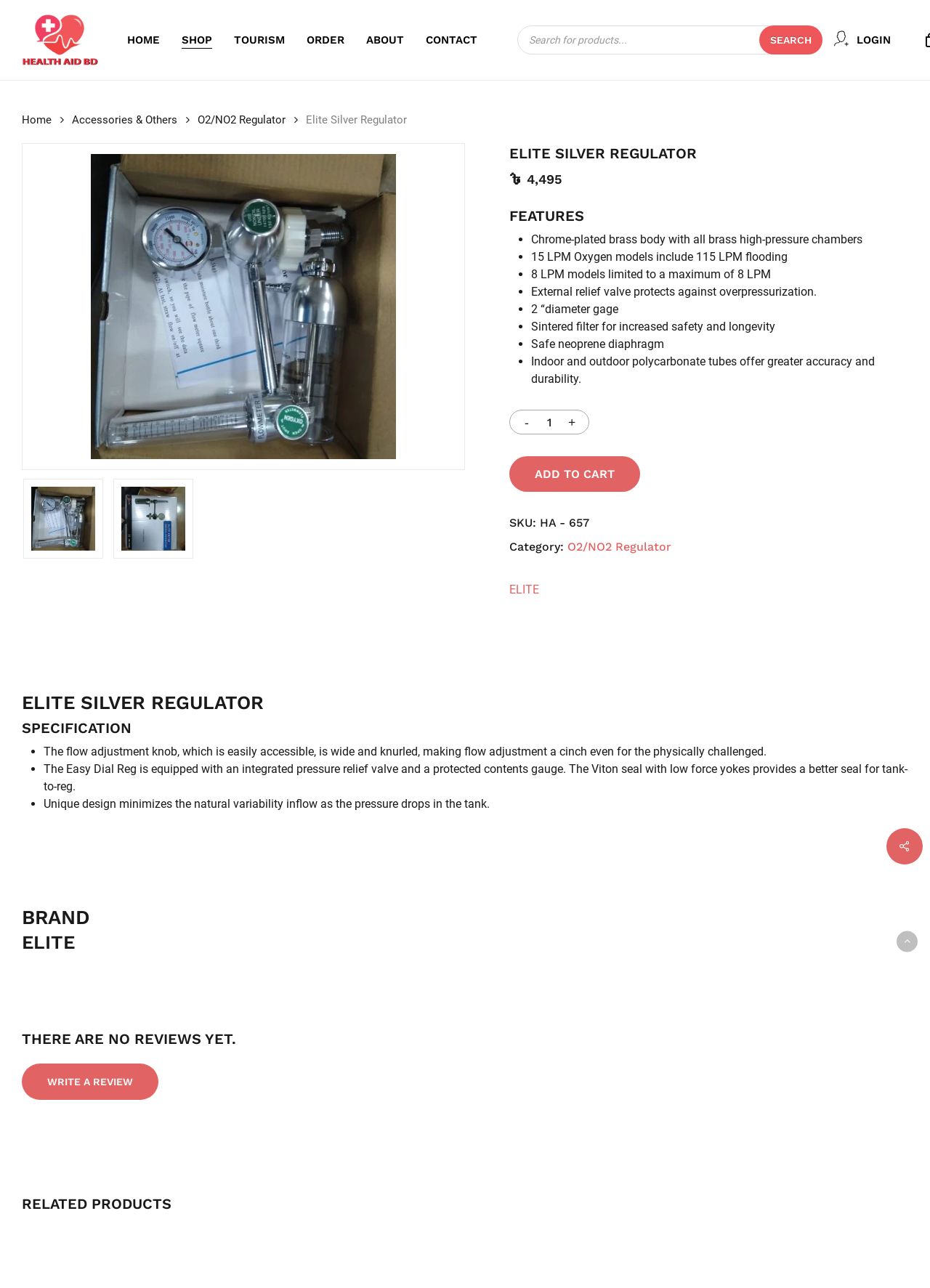What is the price of the product?
Provide a comprehensive and detailed answer to the question.

The price of the product can be found in the StaticText '৳ 4,495' which is located below the product image and above the 'FEATURES' heading.